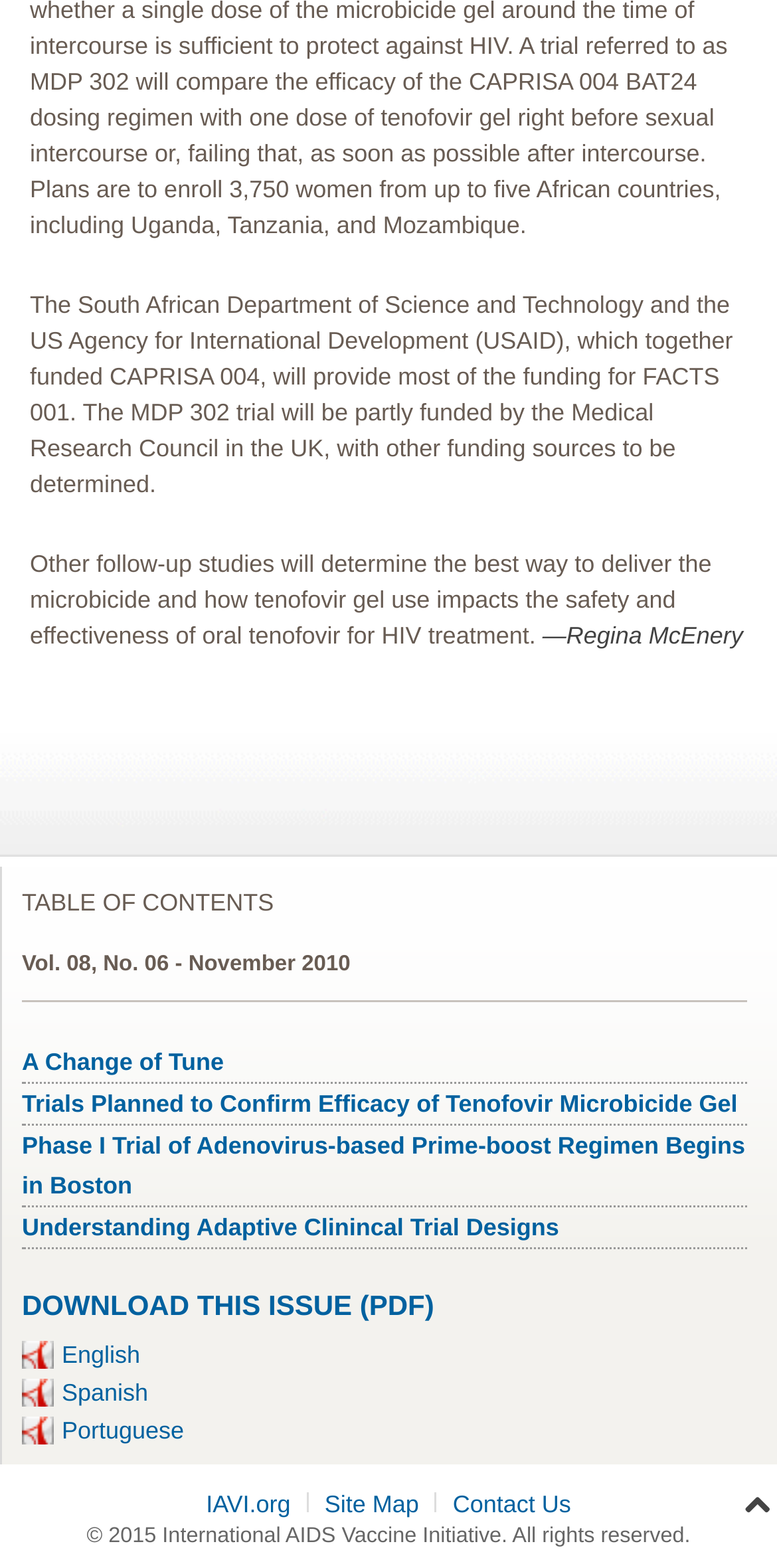Identify the bounding box for the element characterized by the following description: "Site Map".

[0.418, 0.947, 0.539, 0.972]